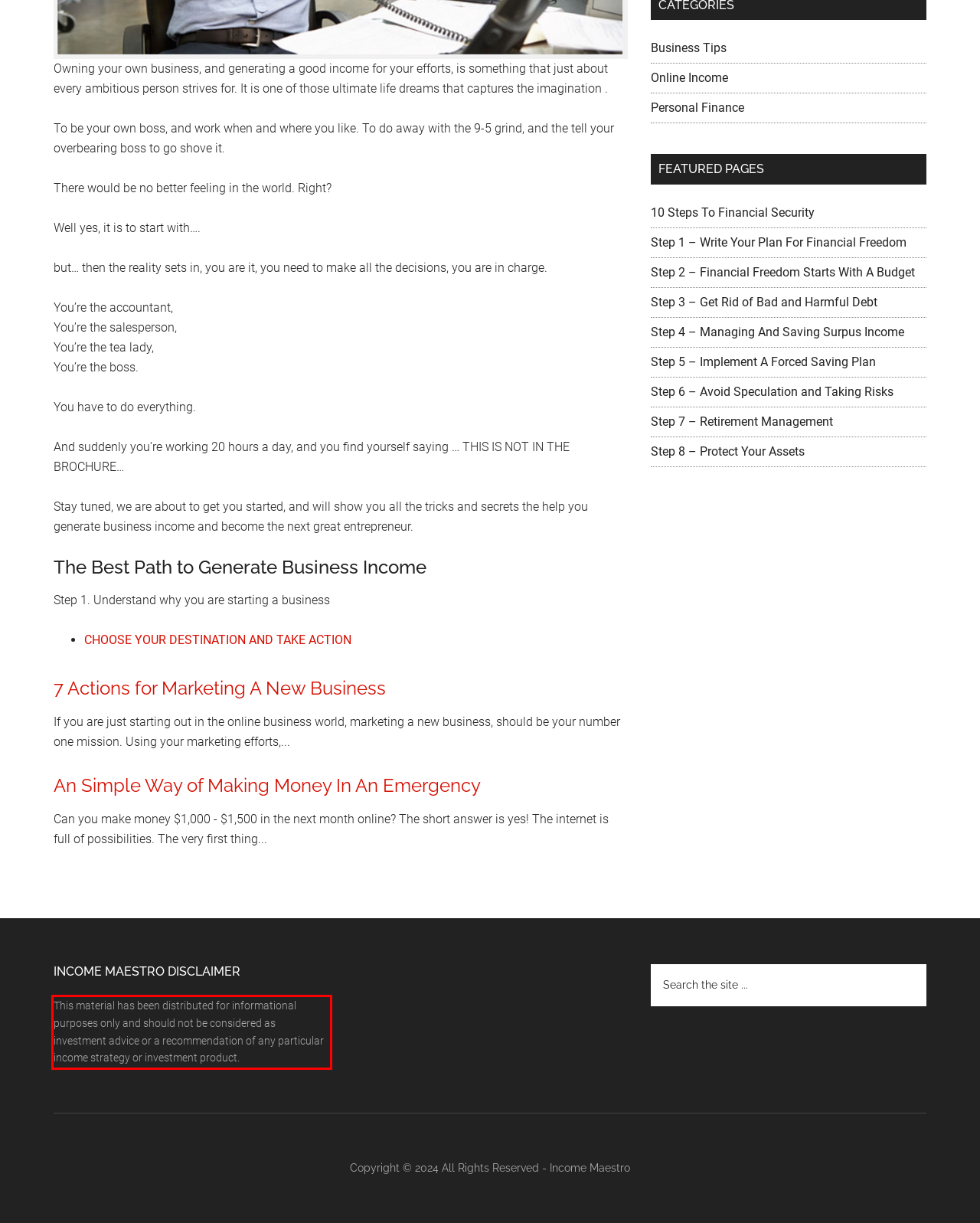Please extract the text content from the UI element enclosed by the red rectangle in the screenshot.

This material has been distributed for informational purposes only and should not be considered as investment advice or a recommendation of any particular income strategy or investment product.